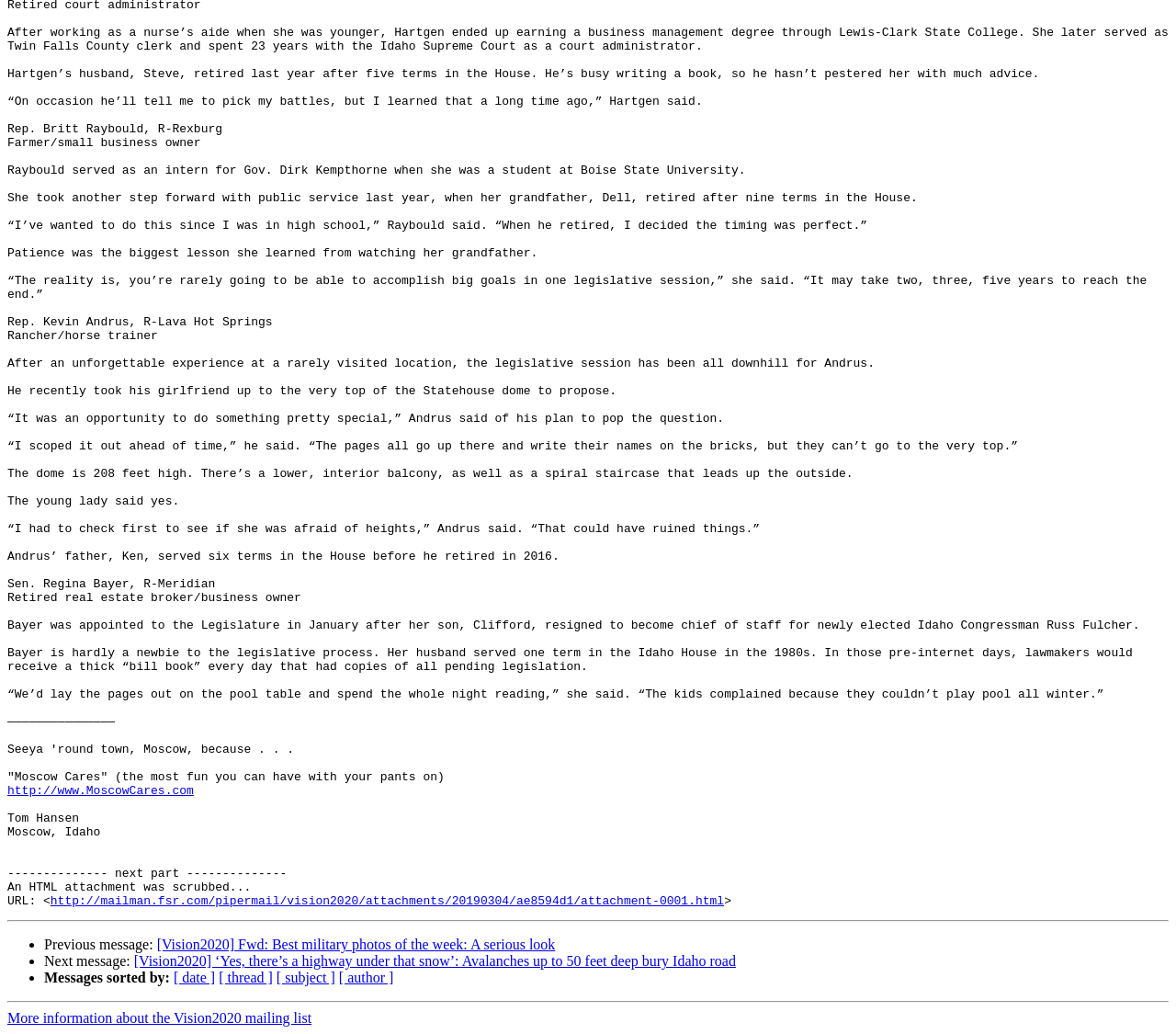Provide a one-word or short-phrase answer to the question:
How many links are there in the webpage?

7